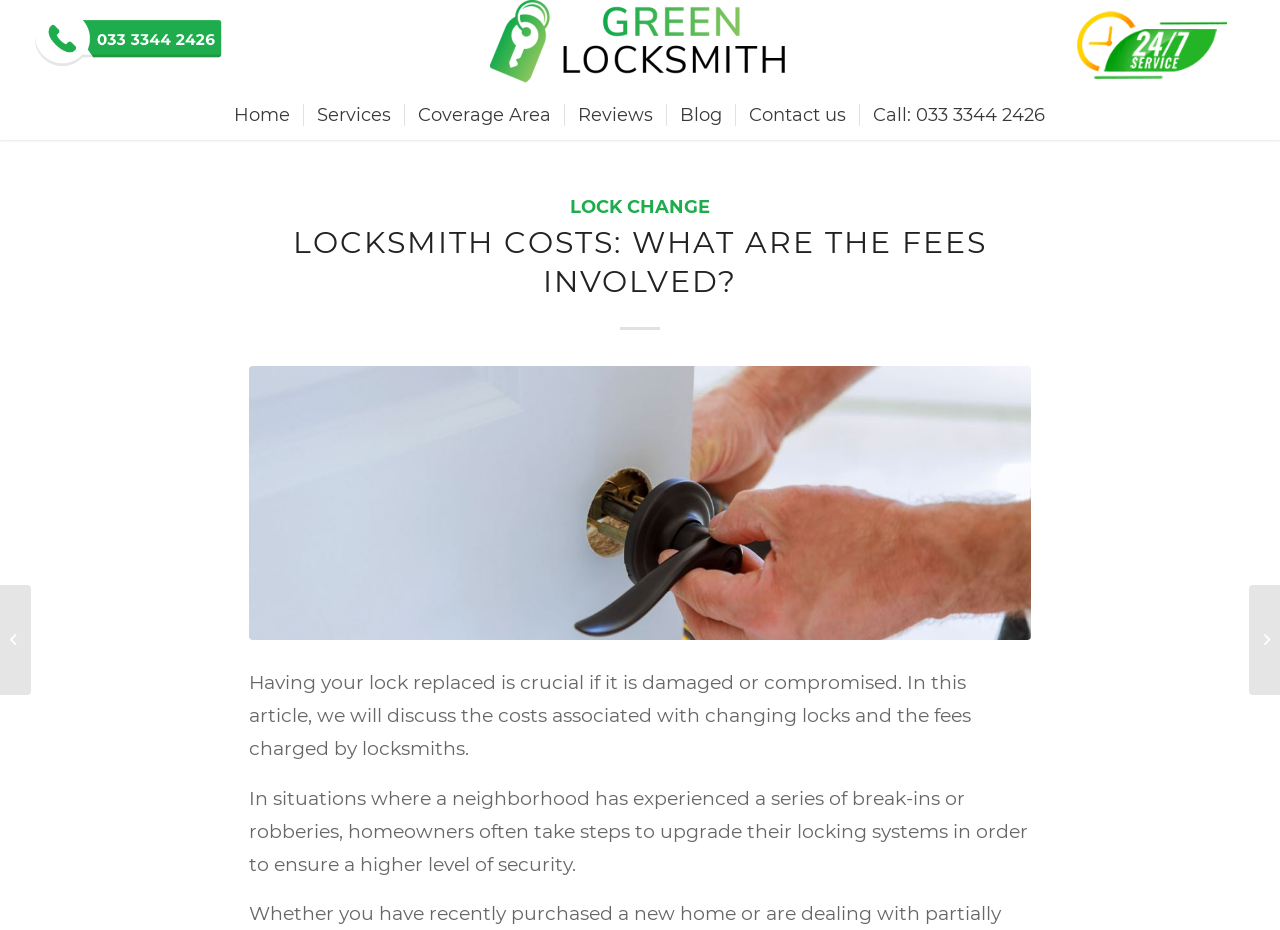Pinpoint the bounding box coordinates of the area that must be clicked to complete this instruction: "Click the Call Us Button".

[0.025, 0.056, 0.175, 0.078]